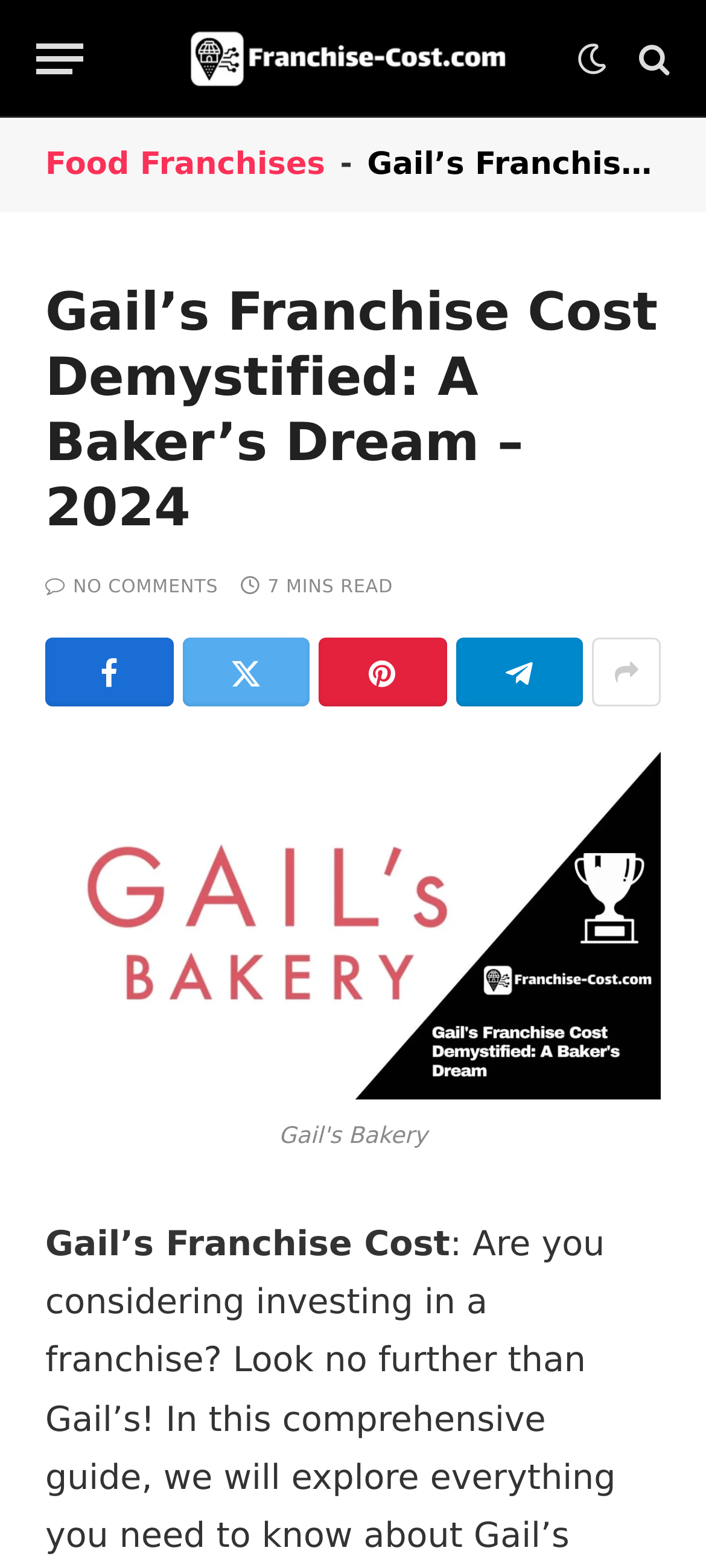Find and provide the bounding box coordinates for the UI element described here: "title="Show More Social Sharing"". The coordinates should be given as four float numbers between 0 and 1: [left, top, right, bottom].

[0.838, 0.407, 0.936, 0.451]